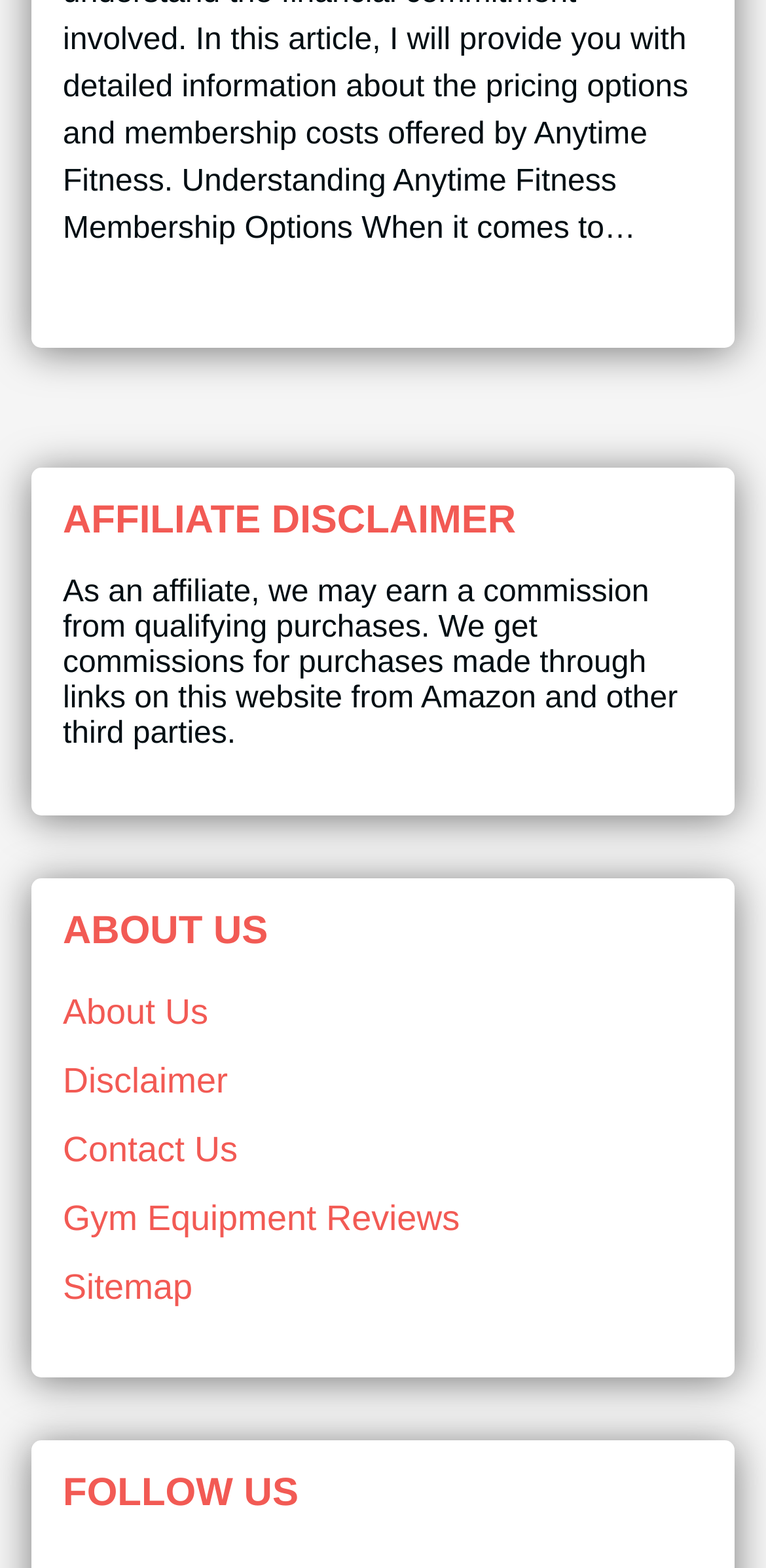Provide your answer in a single word or phrase: 
What type of commission does the affiliate earn?

from qualifying purchases